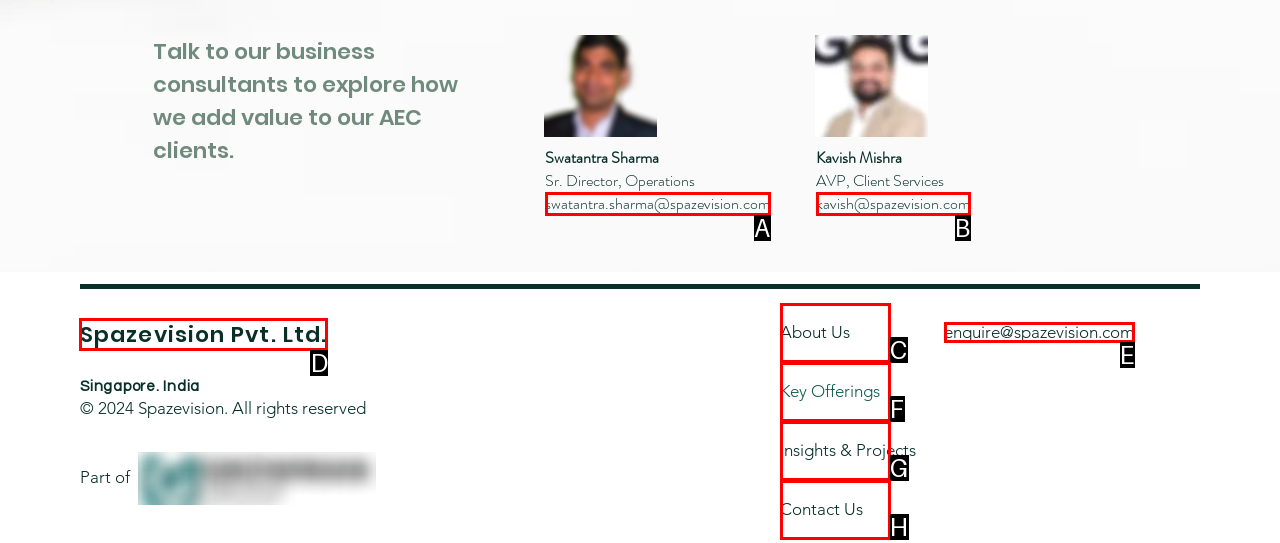Select the UI element that should be clicked to execute the following task: Search for something
Provide the letter of the correct choice from the given options.

None